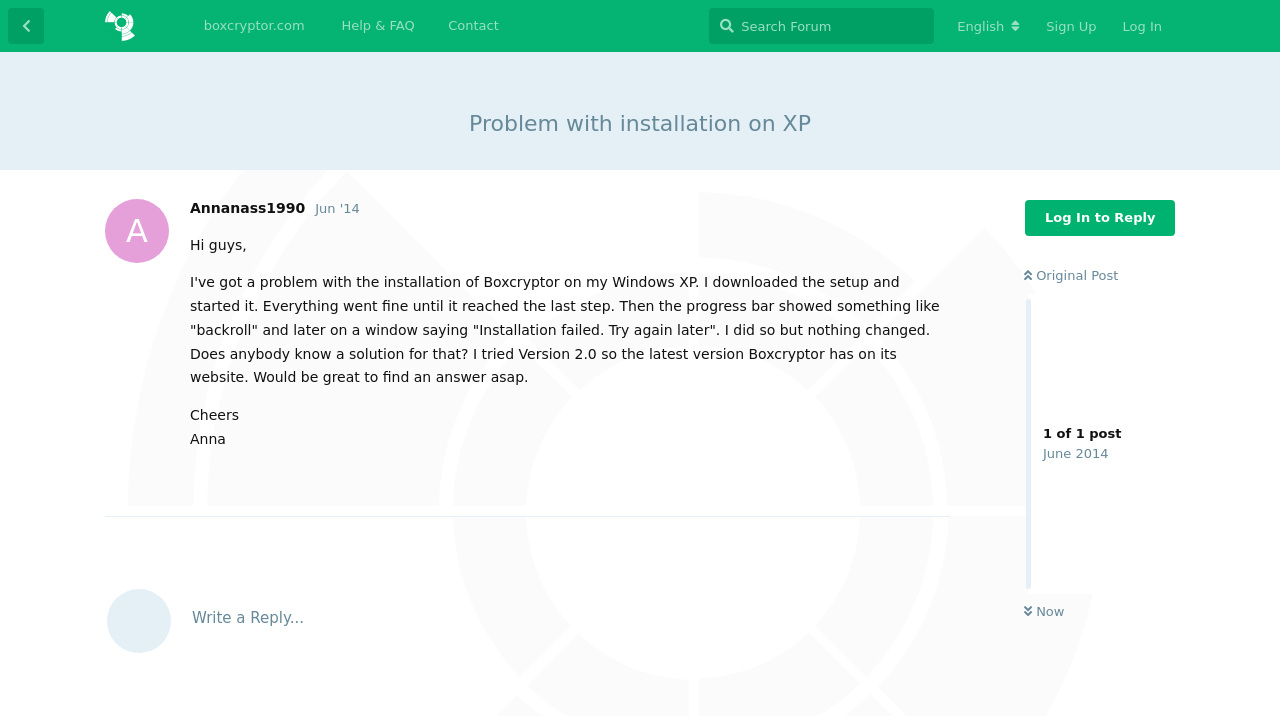Give a one-word or short phrase answer to this question: 
What is the name of the community?

Boxcryptor Community